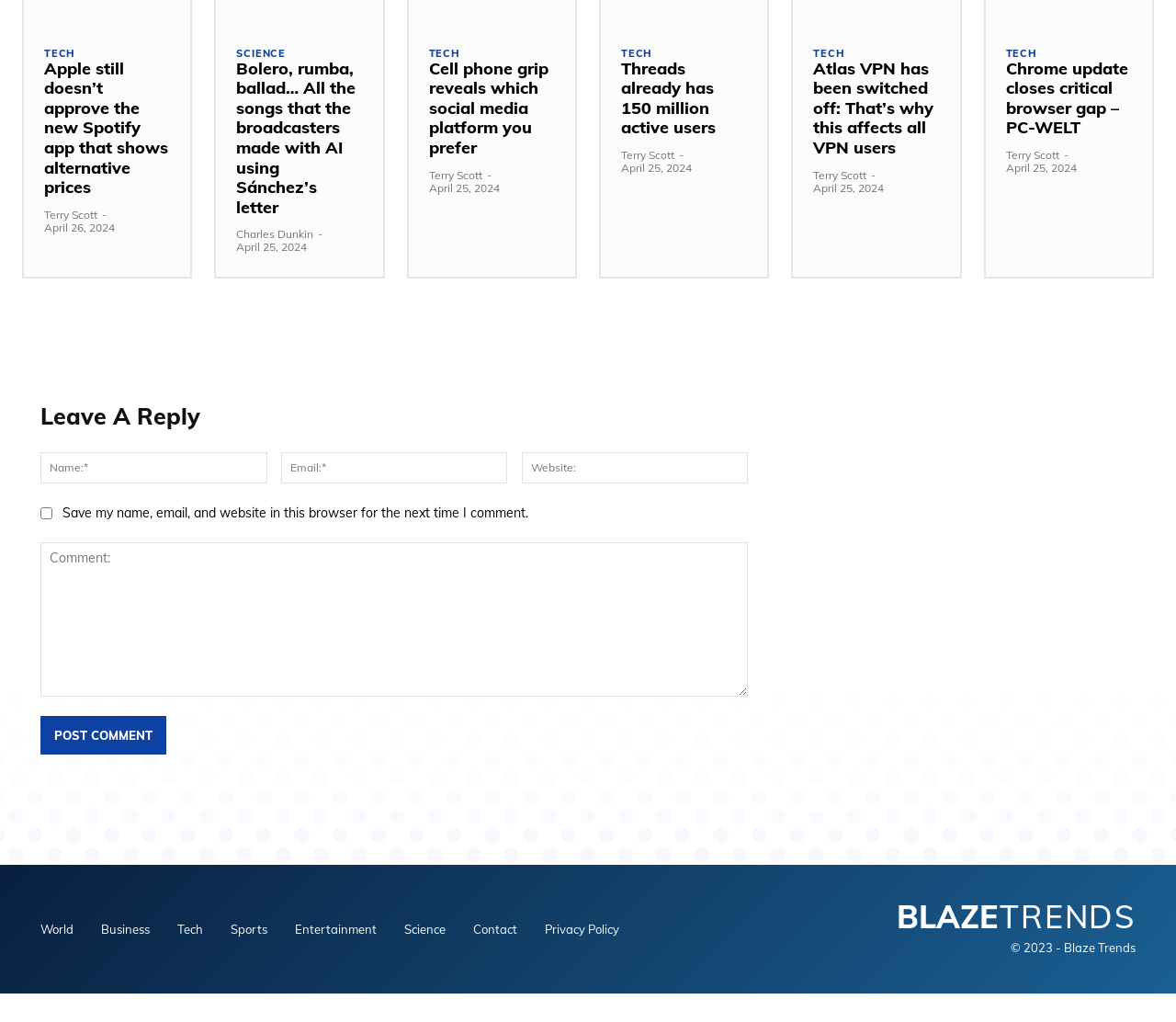Respond to the question below with a concise word or phrase:
Who is the author of the third news article?

Terry Scott